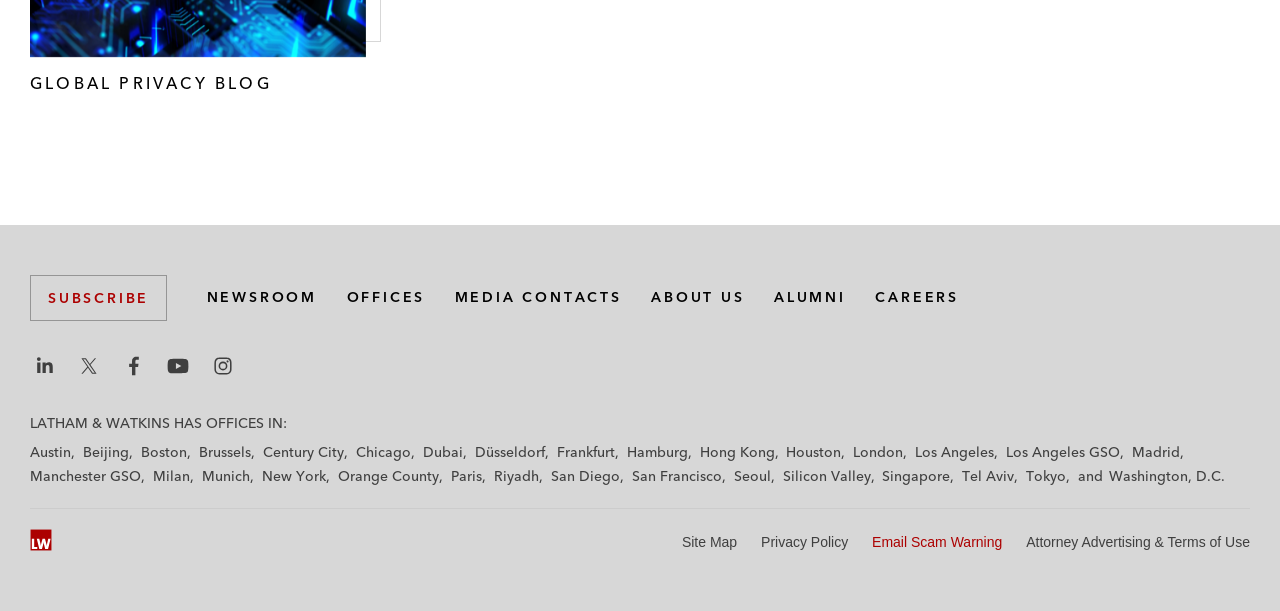Determine the bounding box coordinates of the clickable element to achieve the following action: 'View the site map'. Provide the coordinates as four float values between 0 and 1, formatted as [left, top, right, bottom].

[0.533, 0.875, 0.576, 0.901]